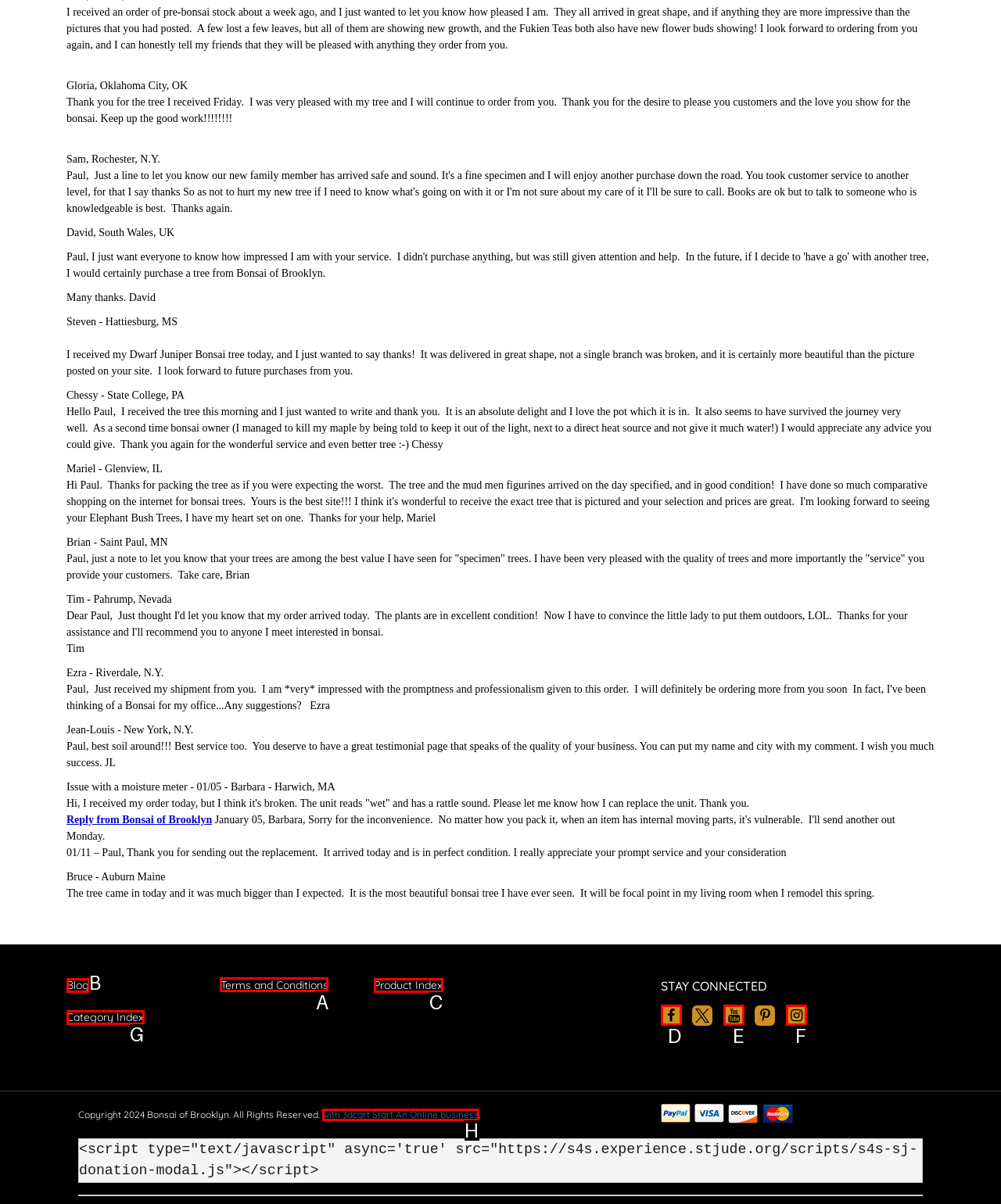To achieve the task: View the 'Terms and Conditions', which HTML element do you need to click?
Respond with the letter of the correct option from the given choices.

A